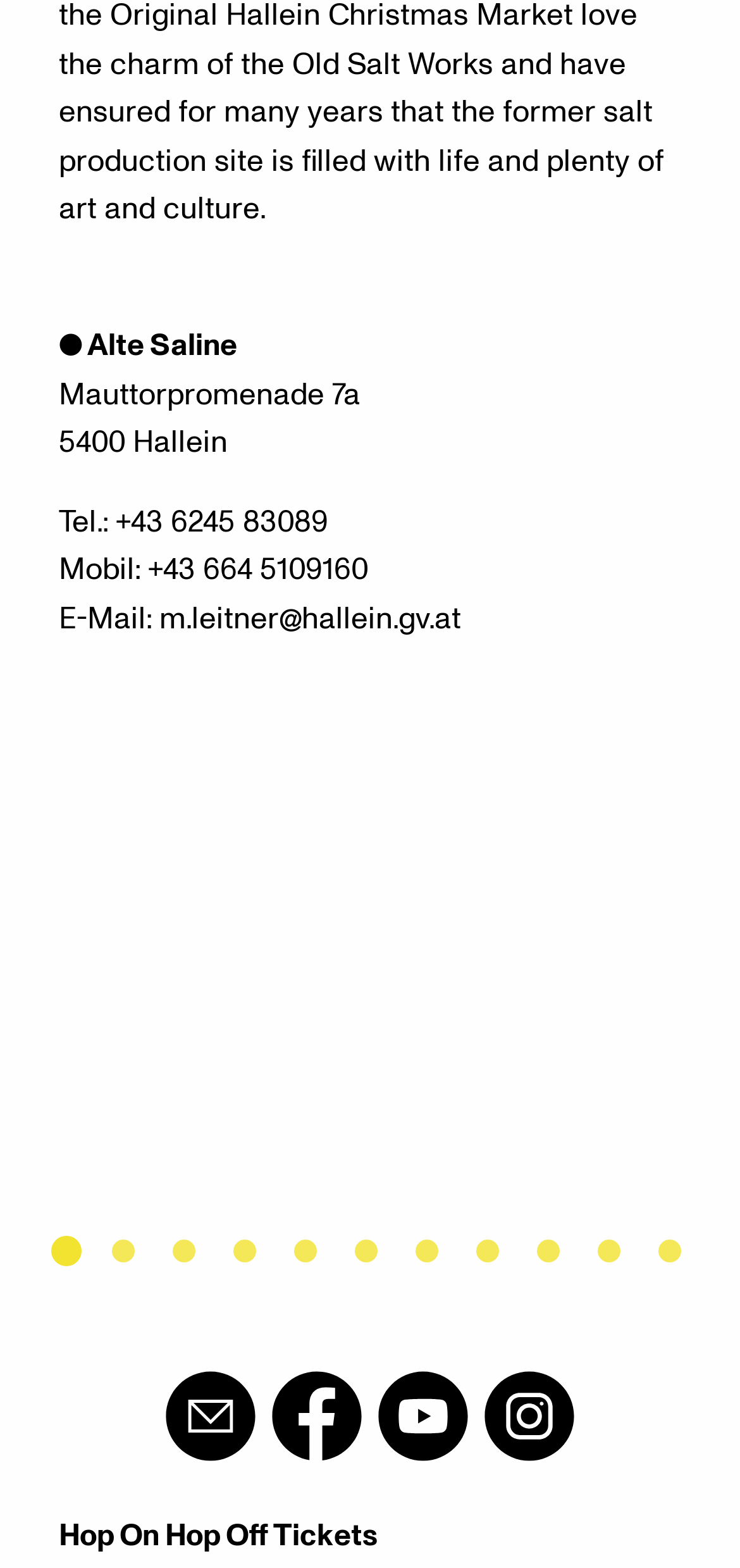Refer to the image and offer a detailed explanation in response to the question: What is the text above the checkbox at the top of the webpage?

I found the text by looking at the static text element above the checkbox at the top of the webpage, which says 'Google Maps'.